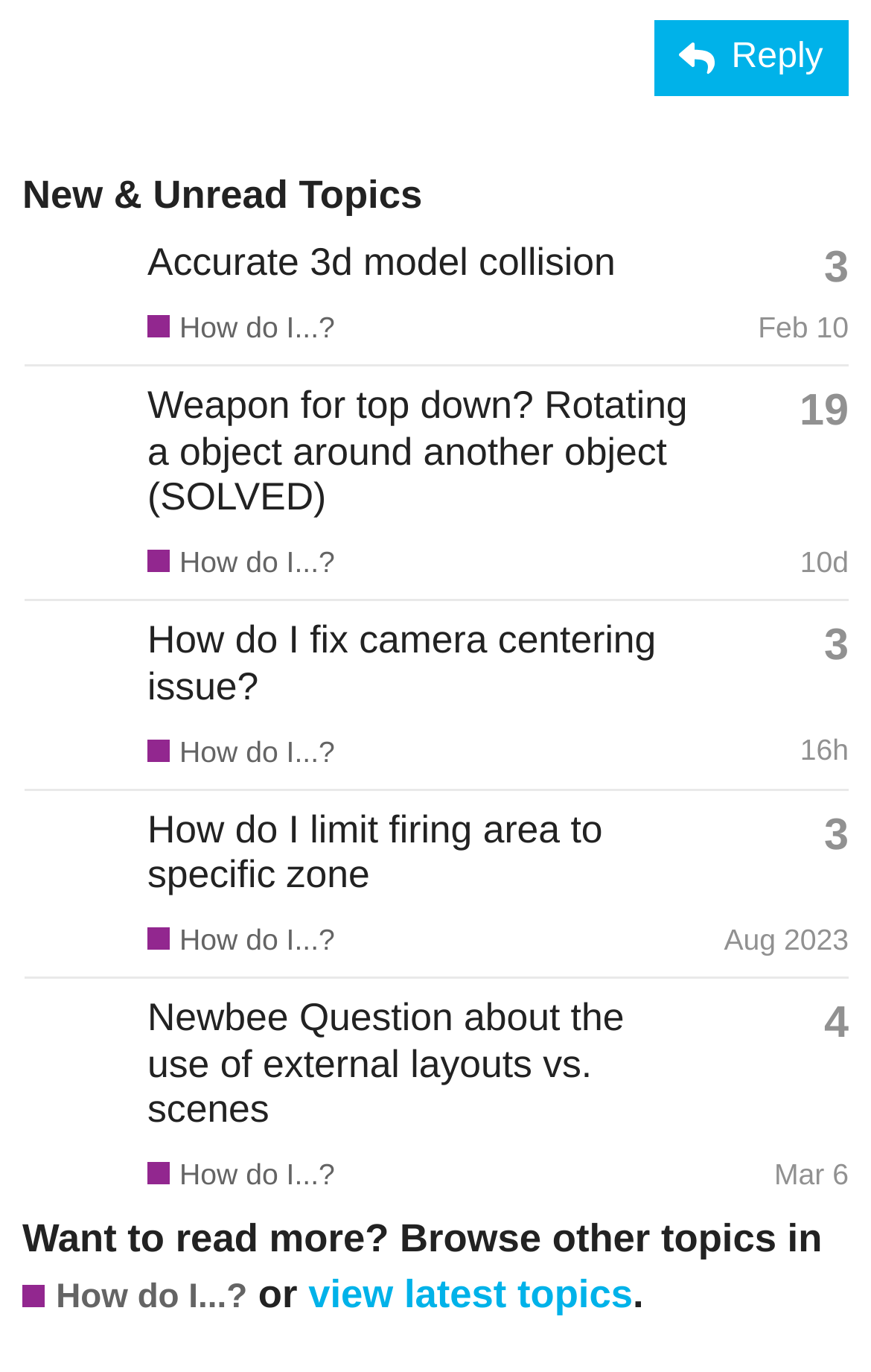Identify the bounding box coordinates of the element to click to follow this instruction: 'Follow the link '# hamstring exercises''. Ensure the coordinates are four float values between 0 and 1, provided as [left, top, right, bottom].

None